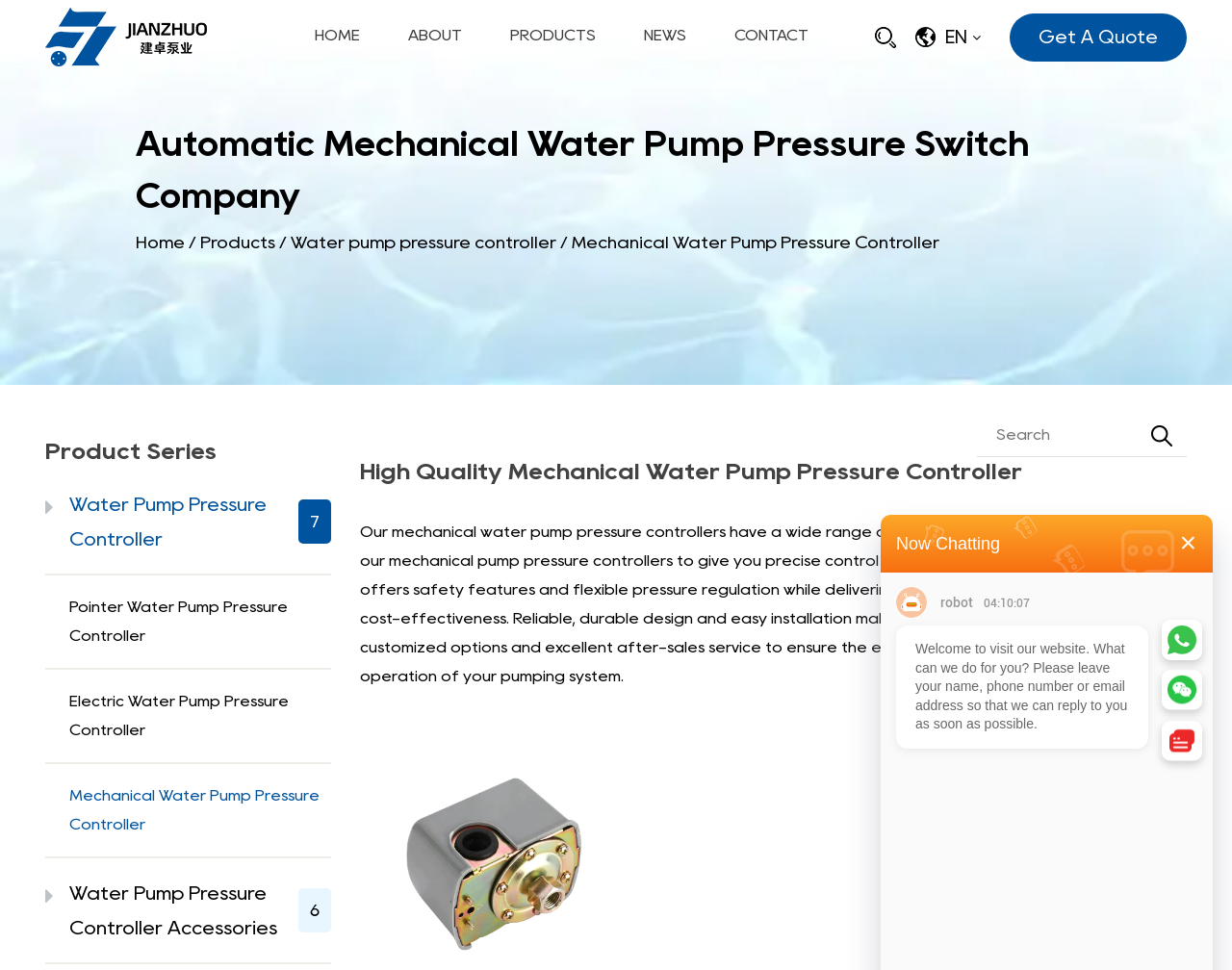Locate the bounding box coordinates of the element that should be clicked to execute the following instruction: "Search for products".

[0.793, 0.427, 0.963, 0.471]